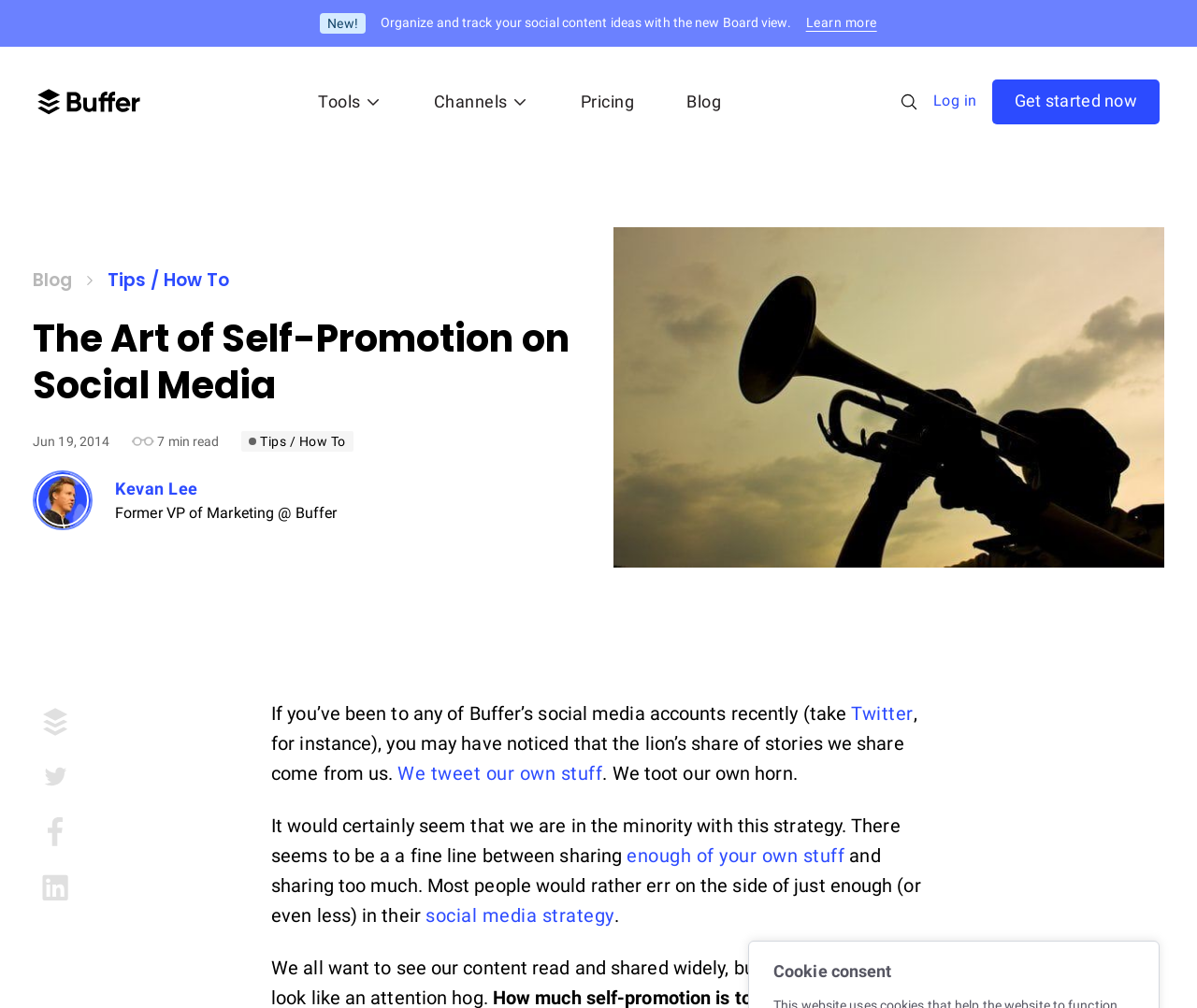Please give a succinct answer to the question in one word or phrase:
What is the title of the blog article?

The Art of Self-Promotion on Social Media